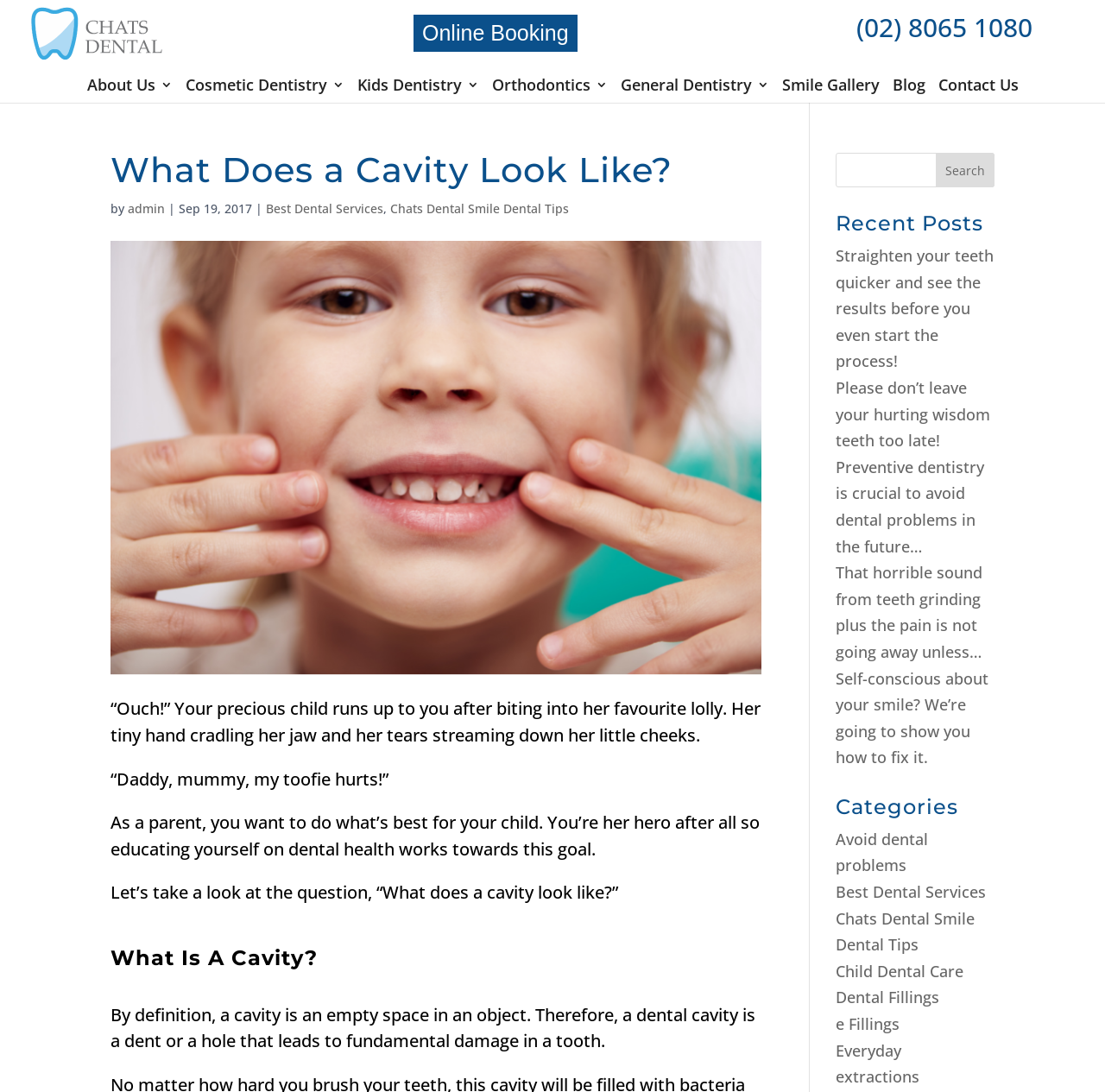Please provide a short answer using a single word or phrase for the question:
What is the phone number to contact Chats Dental?

(02) 8065 1080